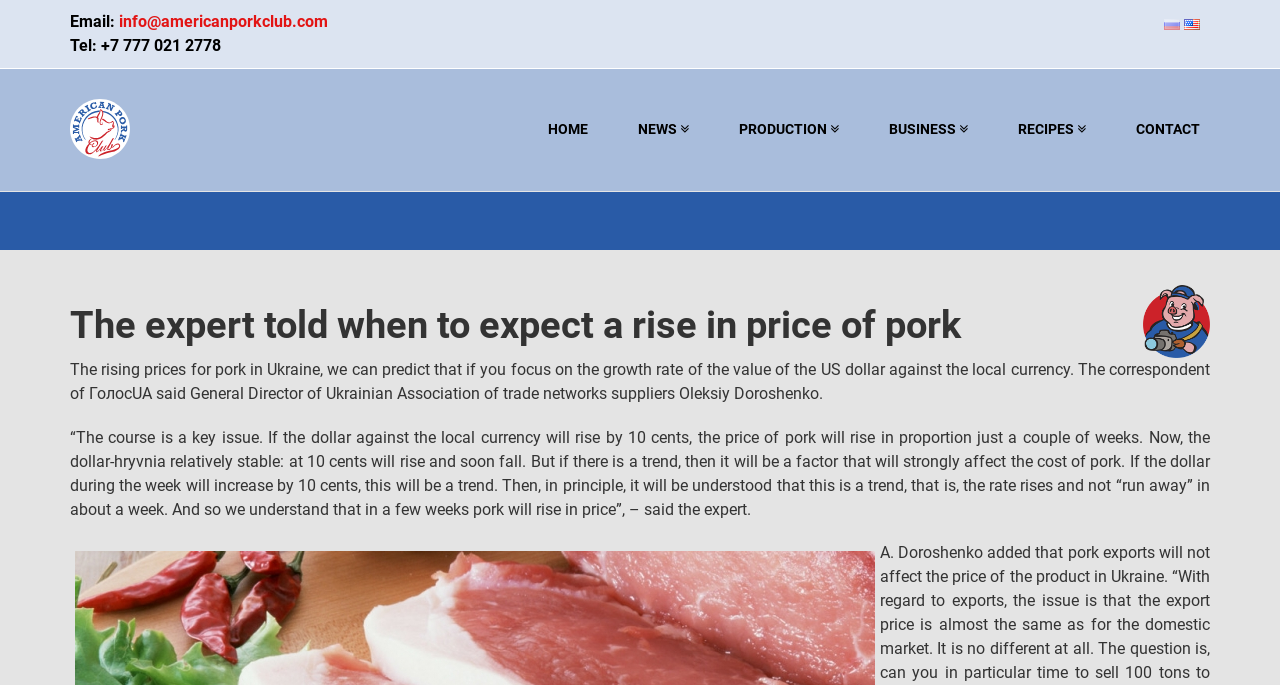Please analyze the image and give a detailed answer to the question:
Who is the expert quoted in the article?

I found the expert's name by reading the article, which quotes Oleksiy Doroshenko, the General Director of Ukrainian Association of trade networks suppliers, discussing the factors affecting the price of pork.